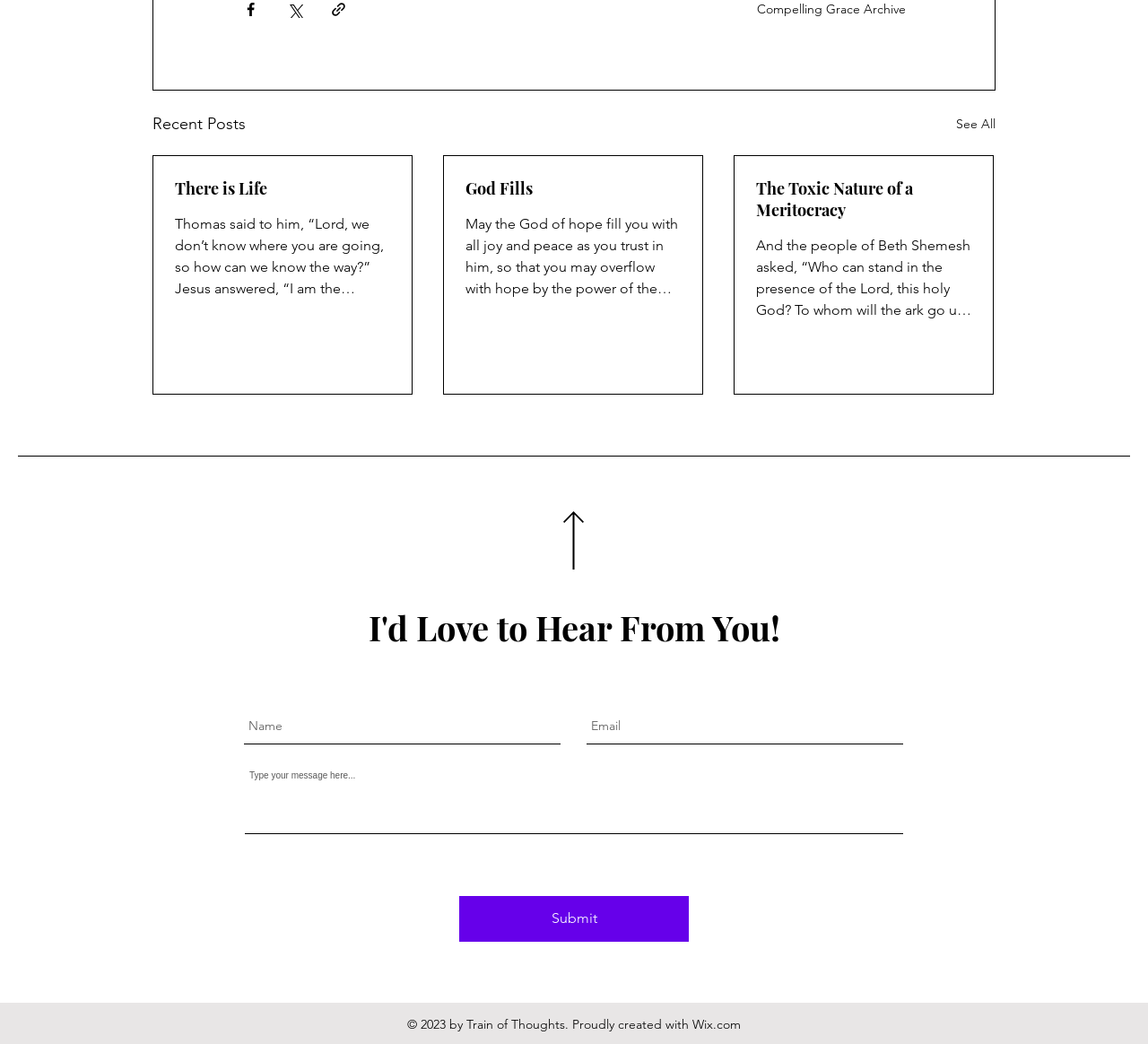Provide a single word or phrase to answer the given question: 
What is required to submit the form?

Email